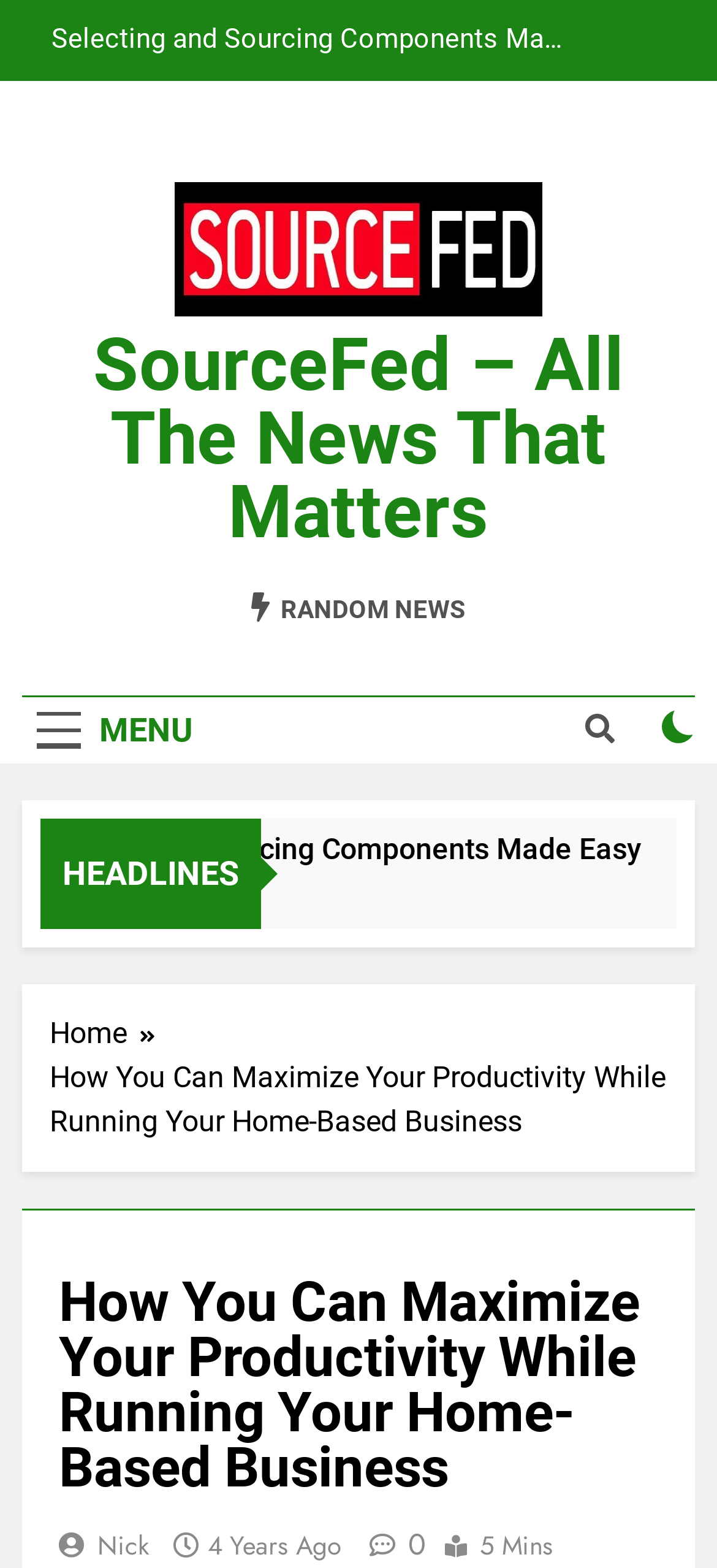Extract the heading text from the webpage.

How You Can Maximize Your Productivity While Running Your Home-Based Business